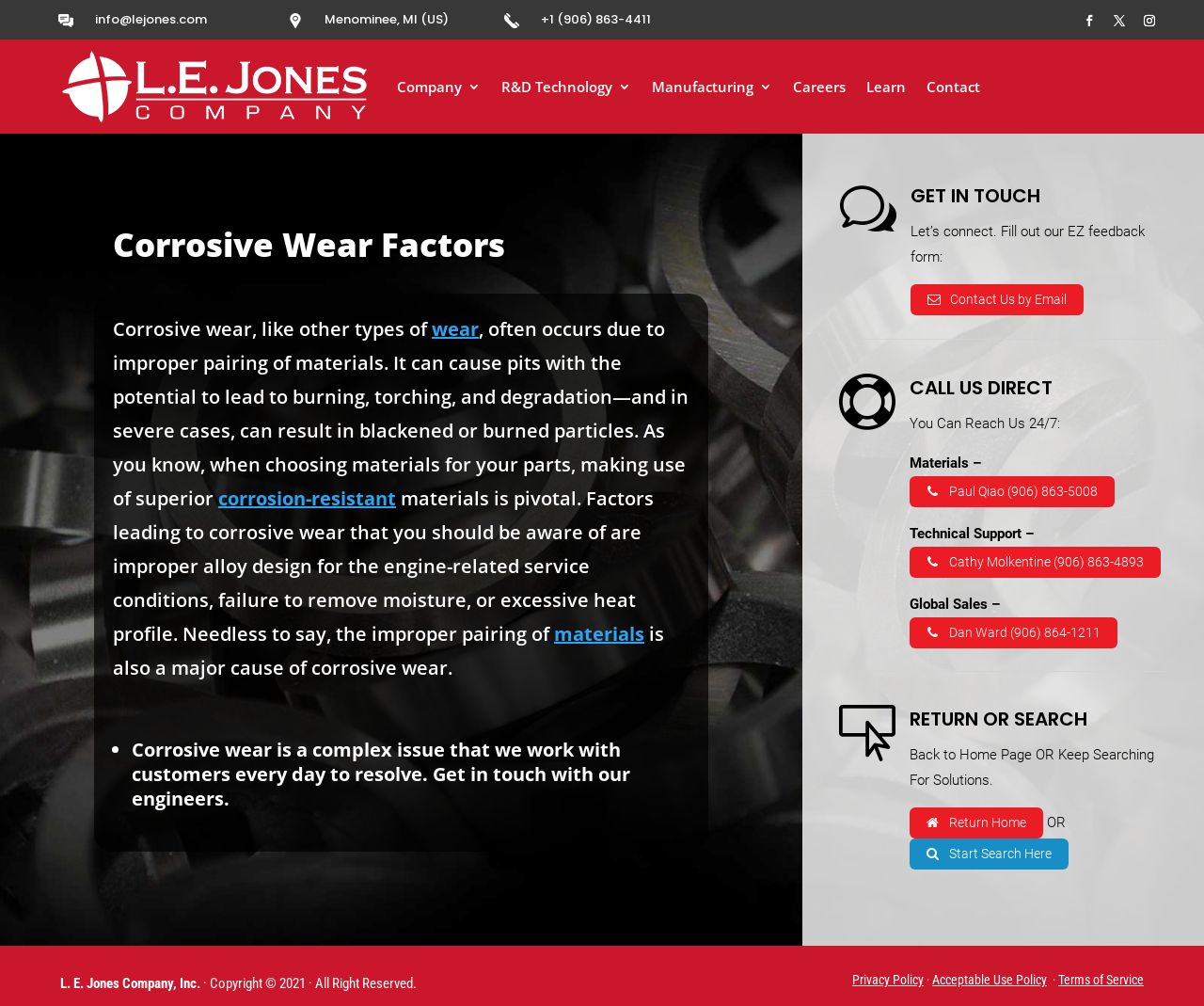Please reply to the following question using a single word or phrase: 
What is the purpose of the 'EZ feedback form'?

To connect with the company